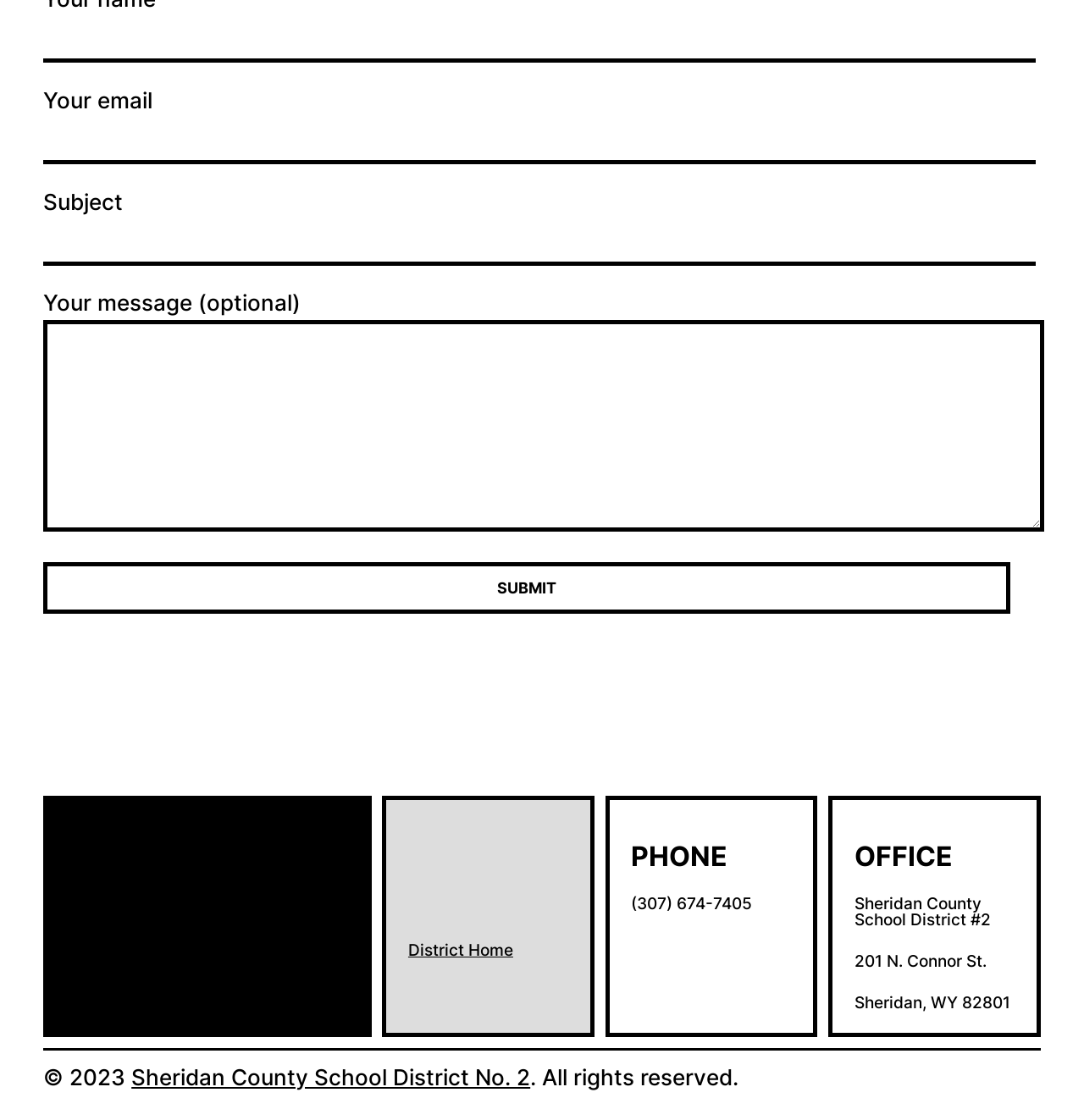Can you find the bounding box coordinates for the element to click on to achieve the instruction: "Call the office"?

[0.582, 0.8, 0.73, 0.814]